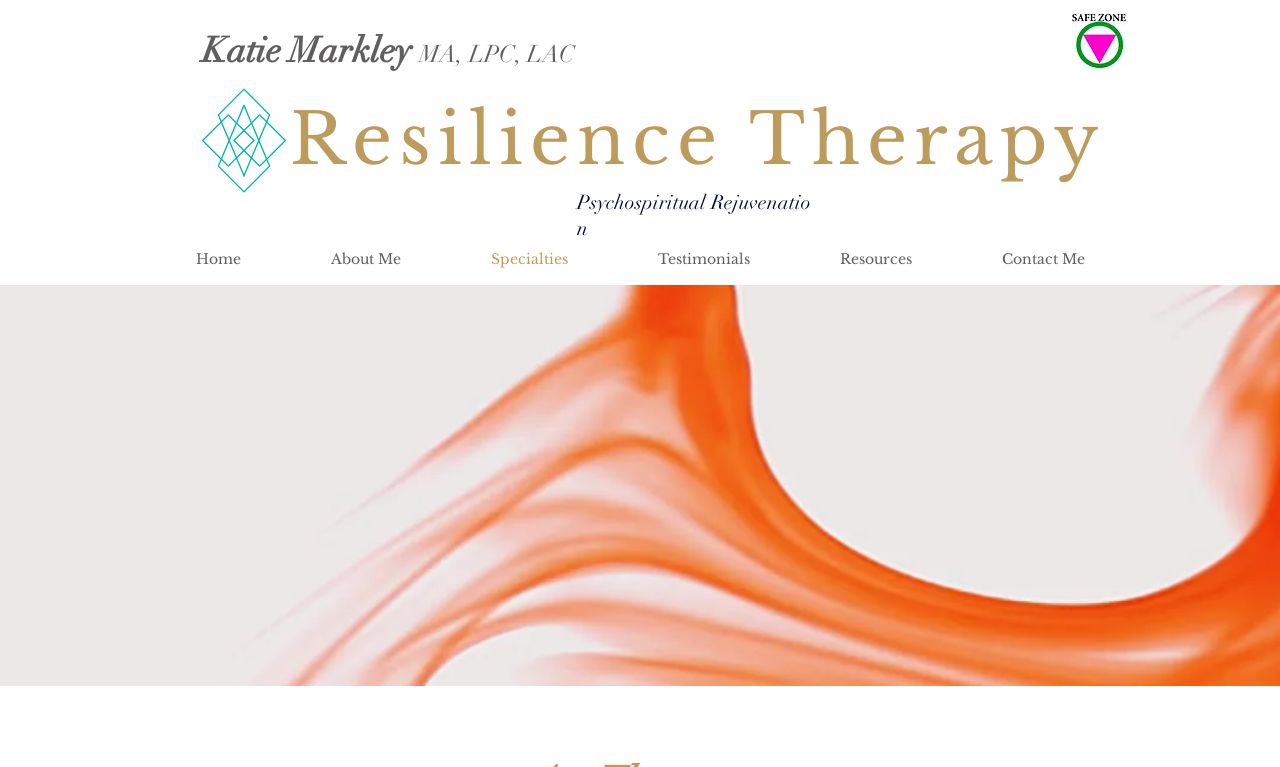Elaborate on the information and visuals displayed on the webpage.

The webpage is about Art Therapy and Resilience Therapy, with a focus on the therapist Katie Markley. At the top left, there is a section displaying the therapist's name, "Katie Markley", and her credentials, "MA, LPC, LAC", positioned closely together. 

Below this section, there is a prominent heading "Resilience Therapy" that spans most of the width of the page, with a link to the same title right below it. 

To the right of the "Resilience Therapy" heading, there is another heading "Psychospiritual Rejuvenation", which is slightly smaller in size. 

At the top right, there is a navigation menu labeled "Site", which contains six links: "Home", "About Me", "Specialties", "Testimonials", "Resources", and "Contact Me". These links are arranged horizontally, with "Home" at the leftmost position and "Contact Me" at the rightmost position.